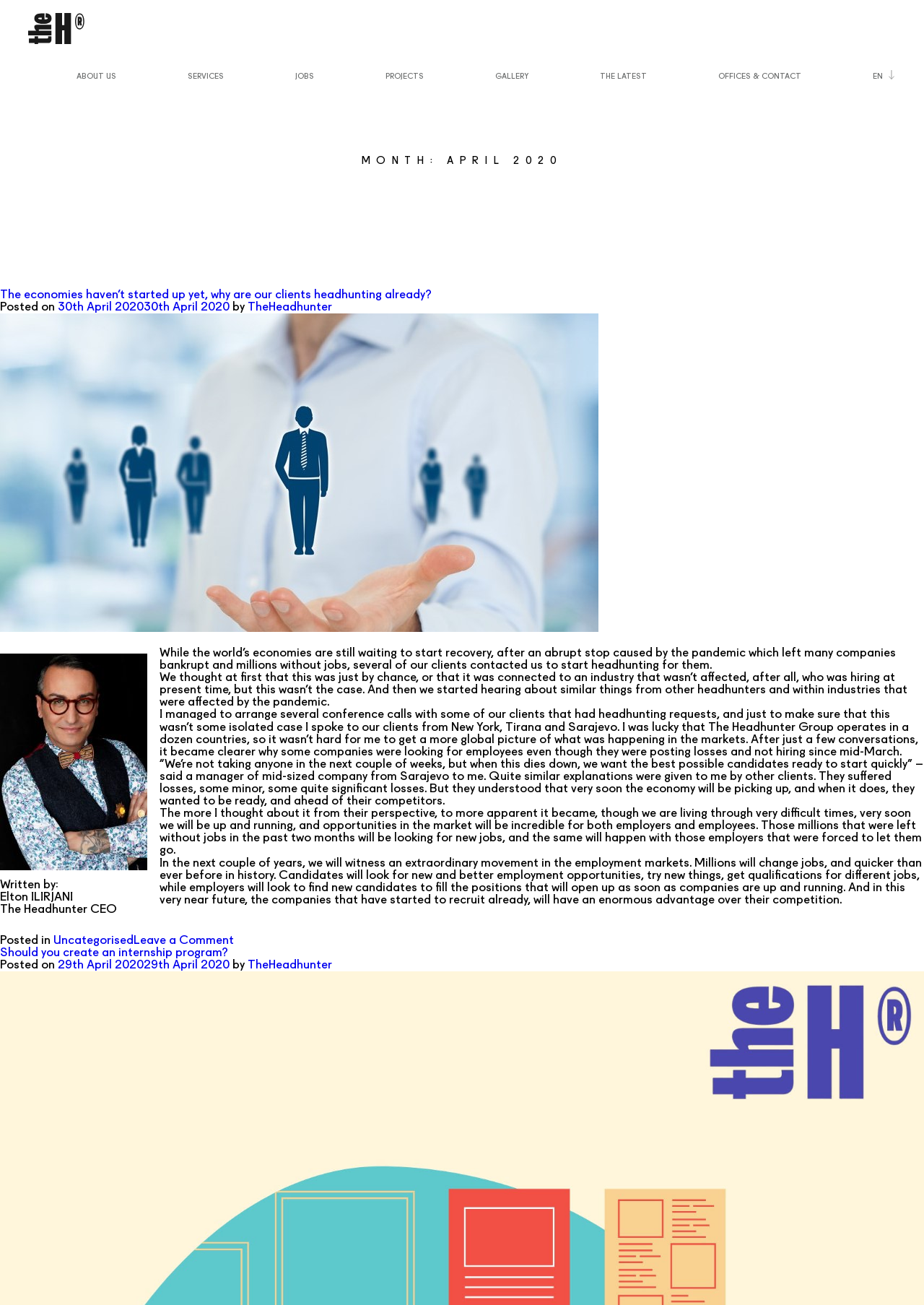Provide the bounding box coordinates for the UI element that is described by this text: "29th April 202029th April 2020". The coordinates should be in the form of four float numbers between 0 and 1: [left, top, right, bottom].

[0.062, 0.735, 0.248, 0.744]